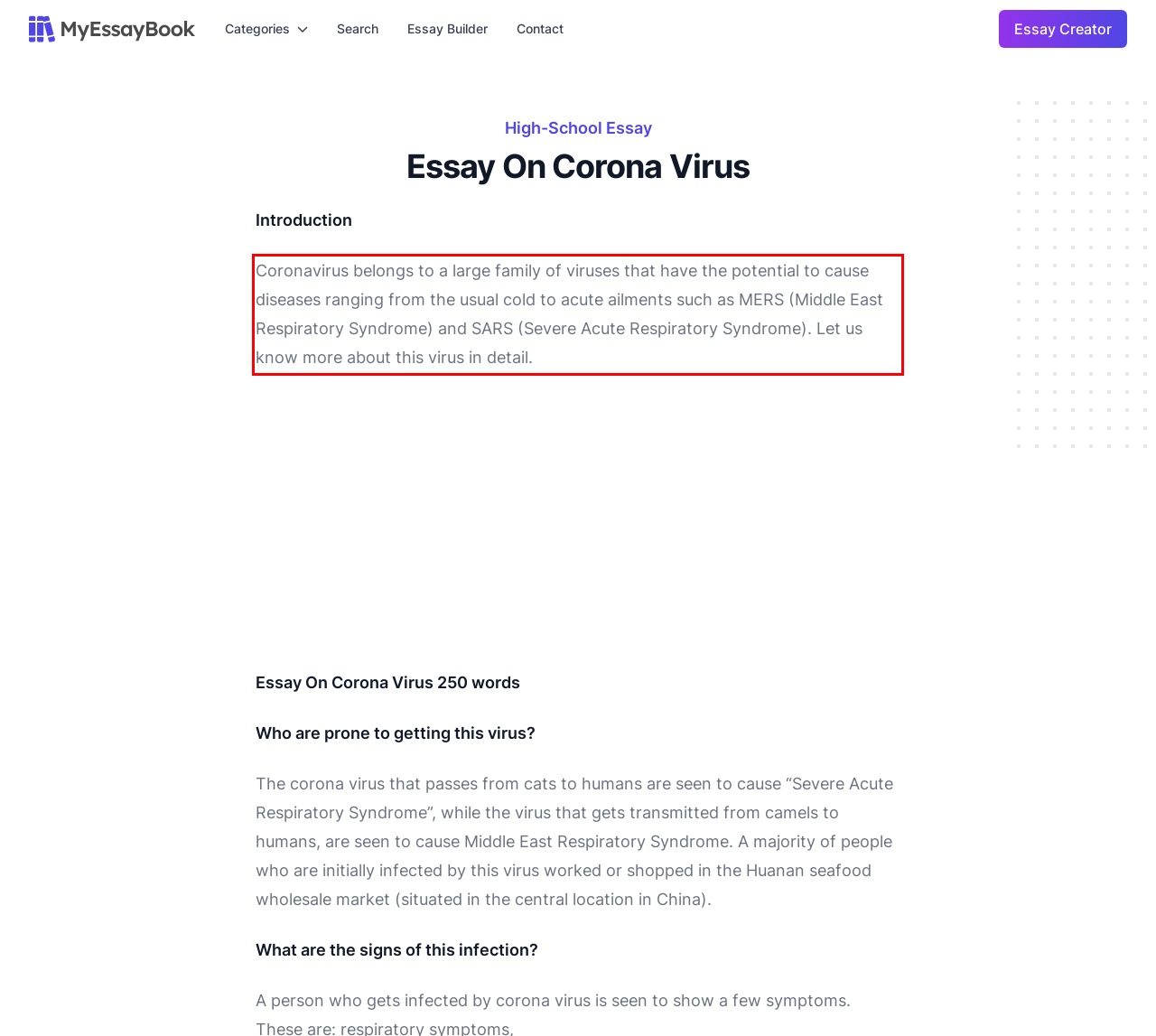Using the provided webpage screenshot, recognize the text content in the area marked by the red bounding box.

Coronavirus belongs to a large family of viruses that have the potential to cause diseases ranging from the usual cold to acute ailments such as MERS (Middle East Respiratory Syndrome) and SARS (Severe Acute Respiratory Syndrome). Let us know more about this virus in detail.